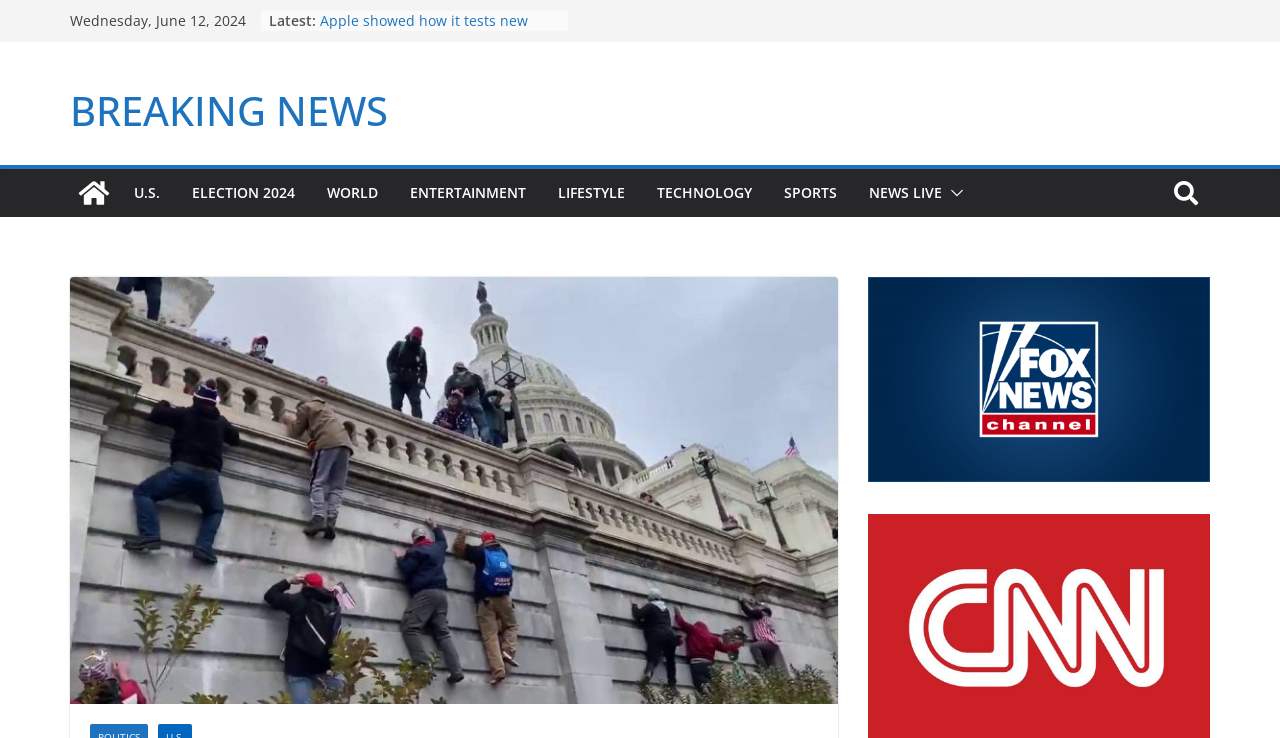Locate the bounding box coordinates of the area that needs to be clicked to fulfill the following instruction: "Follow Joanne Victoria on Facebook". The coordinates should be in the format of four float numbers between 0 and 1, namely [left, top, right, bottom].

None